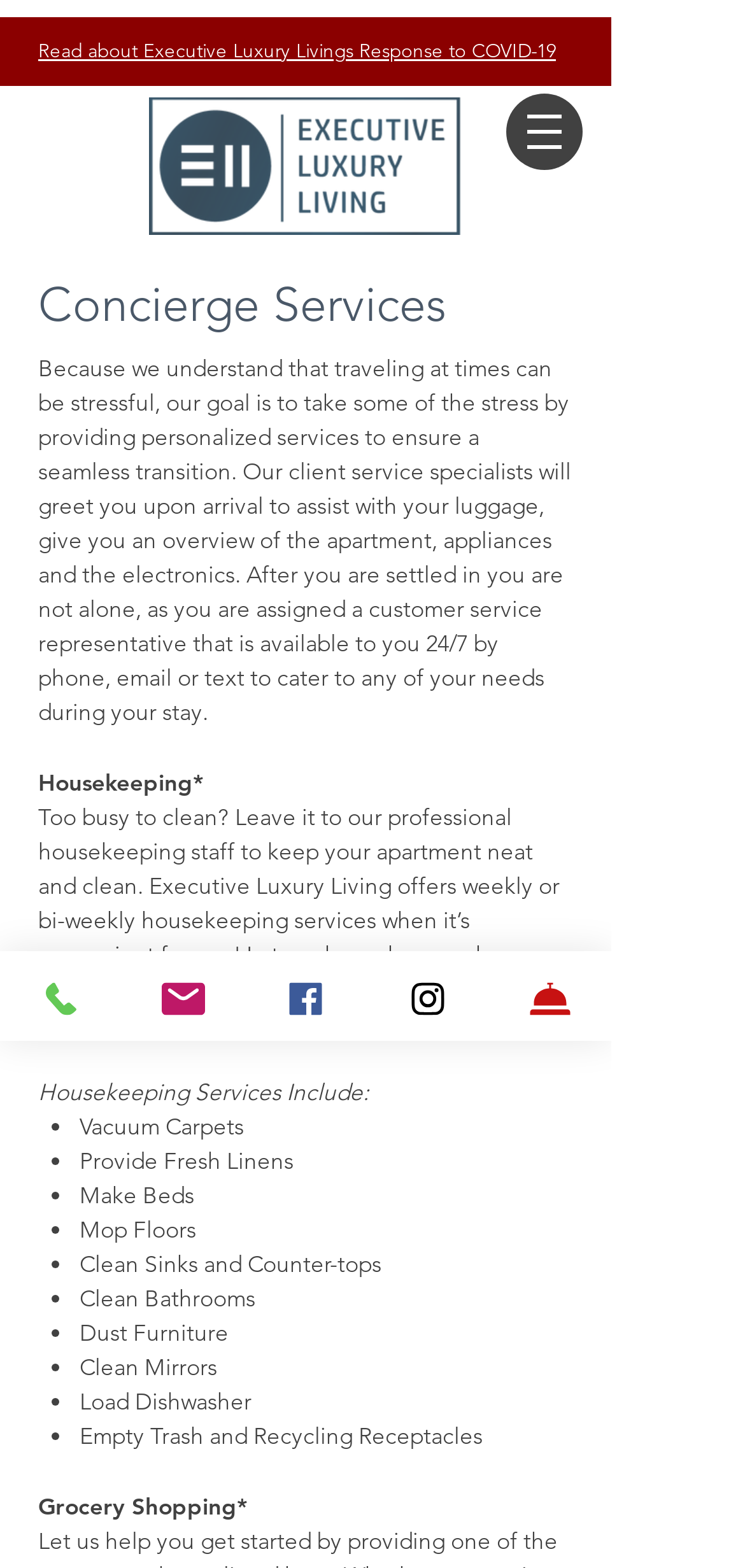Identify the bounding box for the UI element described as: "Instagram". The coordinates should be four float numbers between 0 and 1, i.e., [left, top, right, bottom].

[0.492, 0.607, 0.656, 0.664]